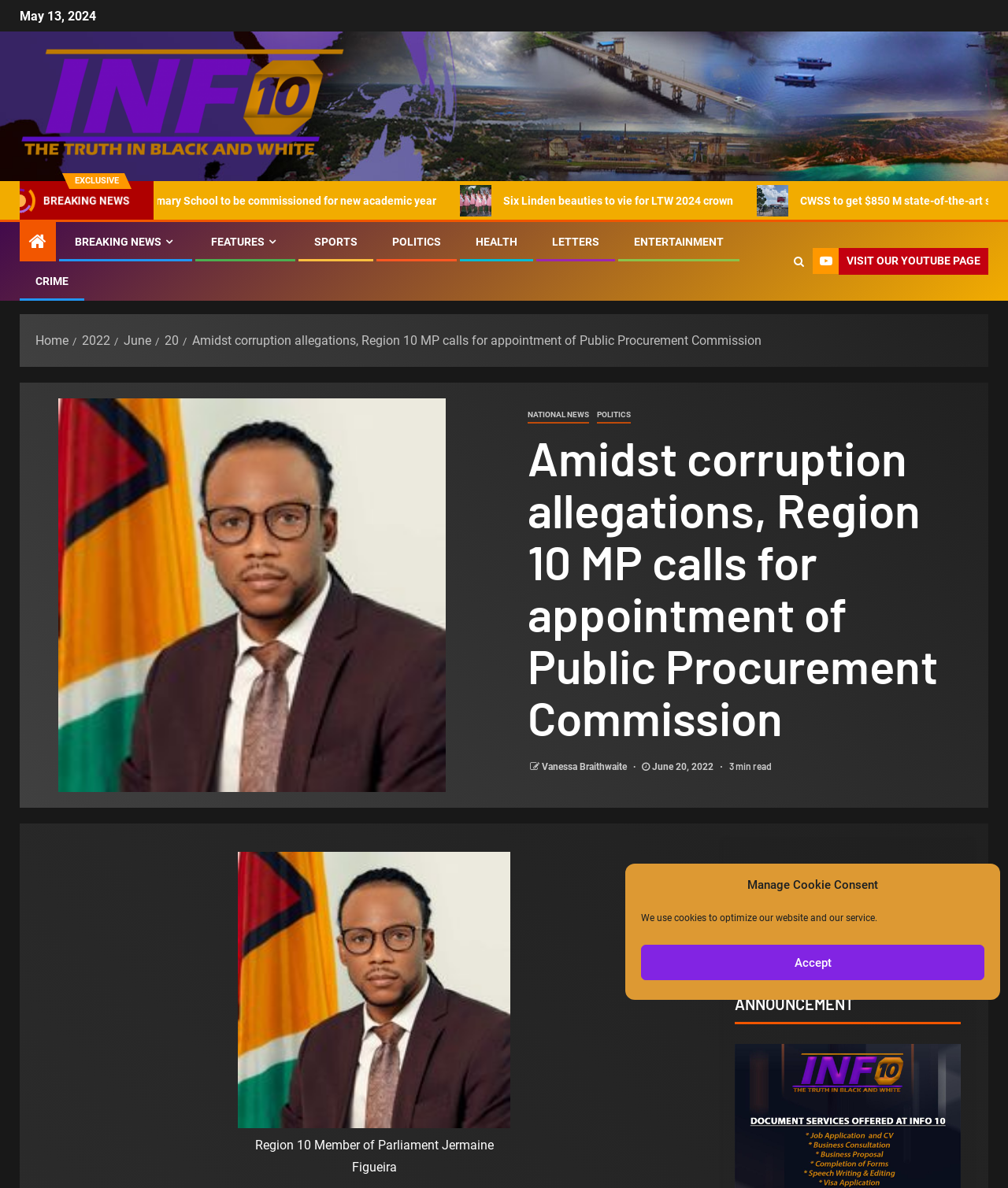Find the bounding box coordinates for the UI element whose description is: "Misson". The coordinates should be four float numbers between 0 and 1, in the format [left, top, right, bottom].

None